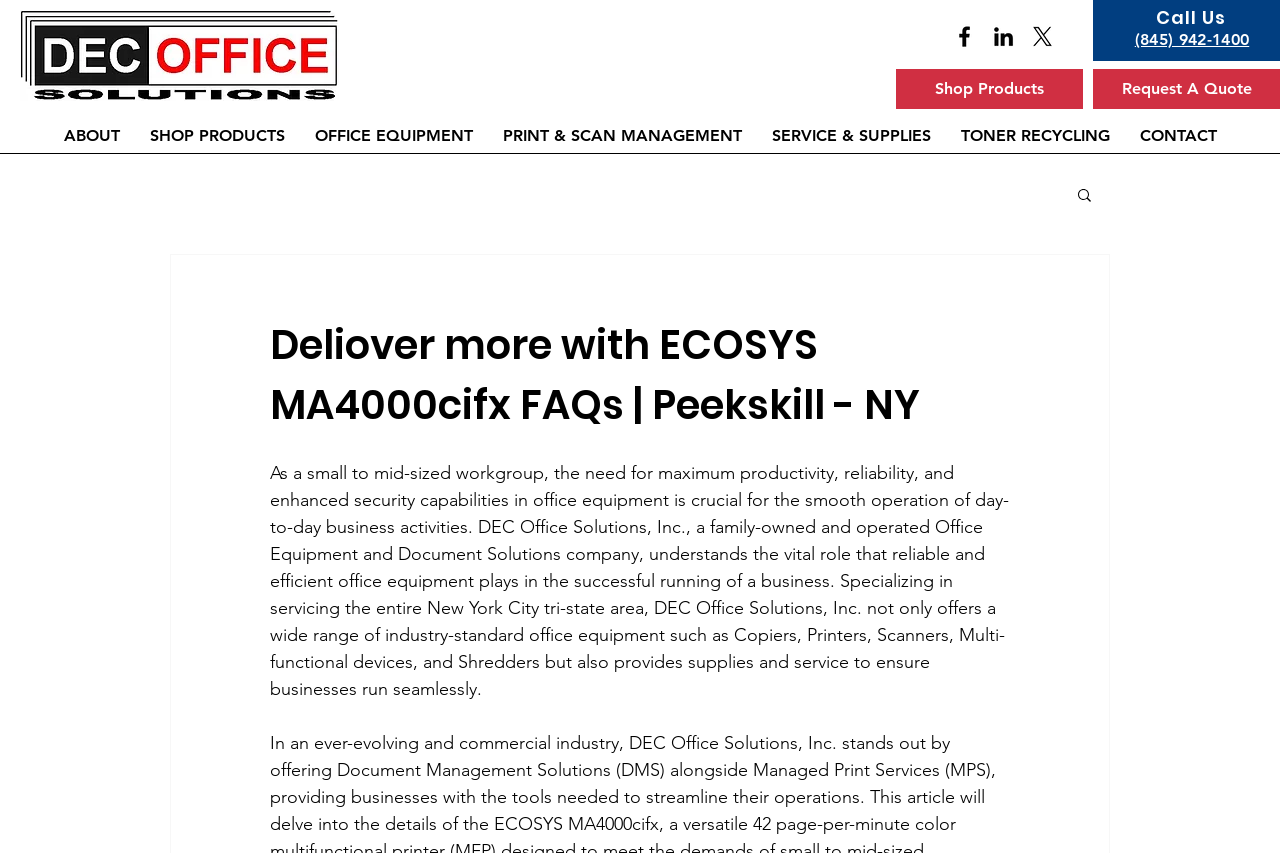Please identify the coordinates of the bounding box for the clickable region that will accomplish this instruction: "Call the phone number".

[0.887, 0.035, 0.976, 0.057]